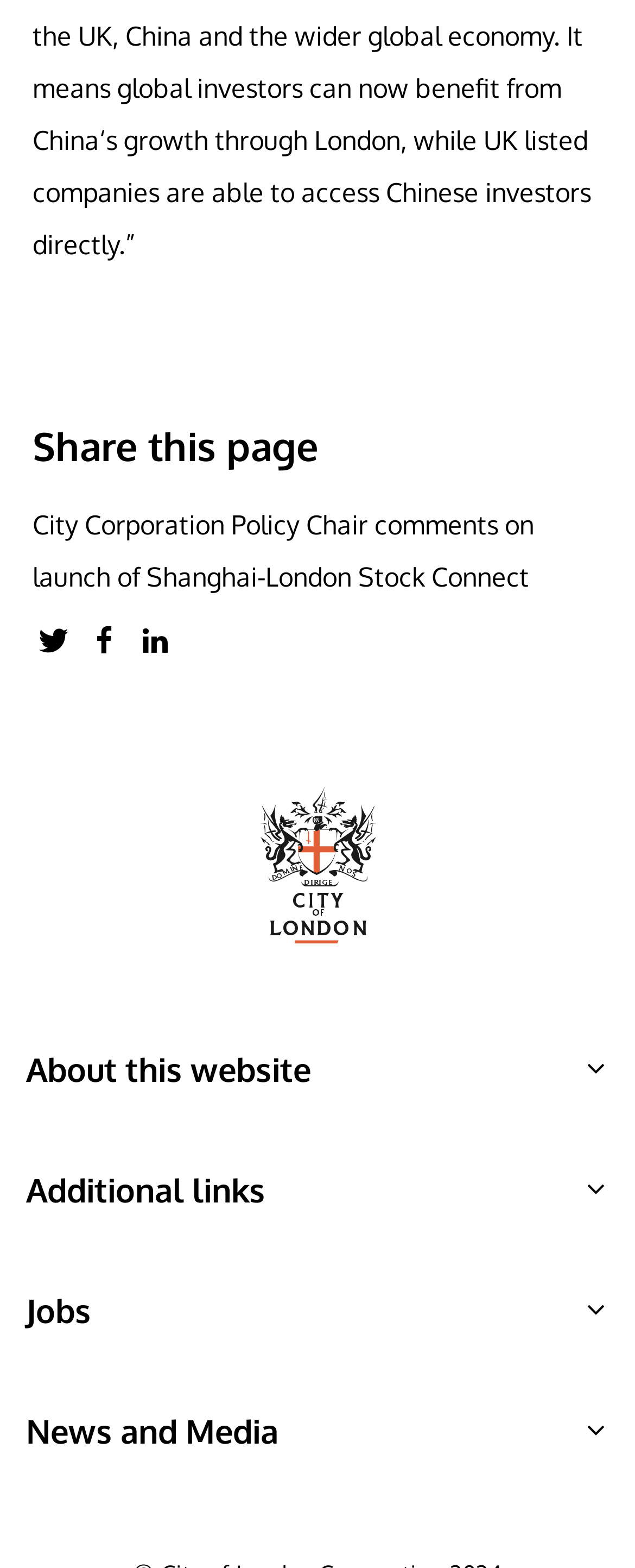Please give a short response to the question using one word or a phrase:
What is the text on the first button at the bottom of the page?

About this website